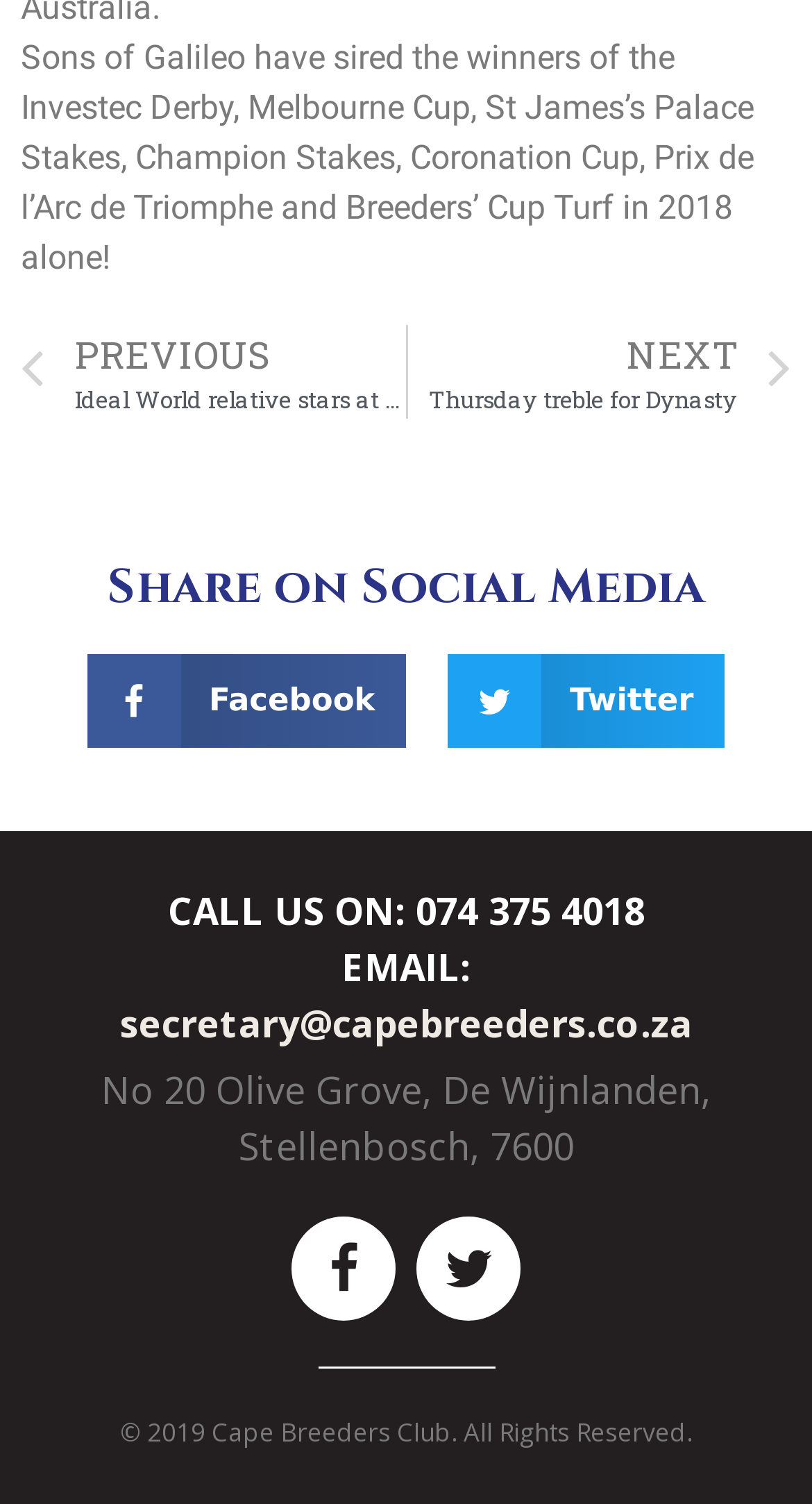From the element description secretary@capebreeders.co.za, predict the bounding box coordinates of the UI element. The coordinates must be specified in the format (top-left x, top-left y, bottom-right x, bottom-right y) and should be within the 0 to 1 range.

[0.147, 0.663, 0.853, 0.697]